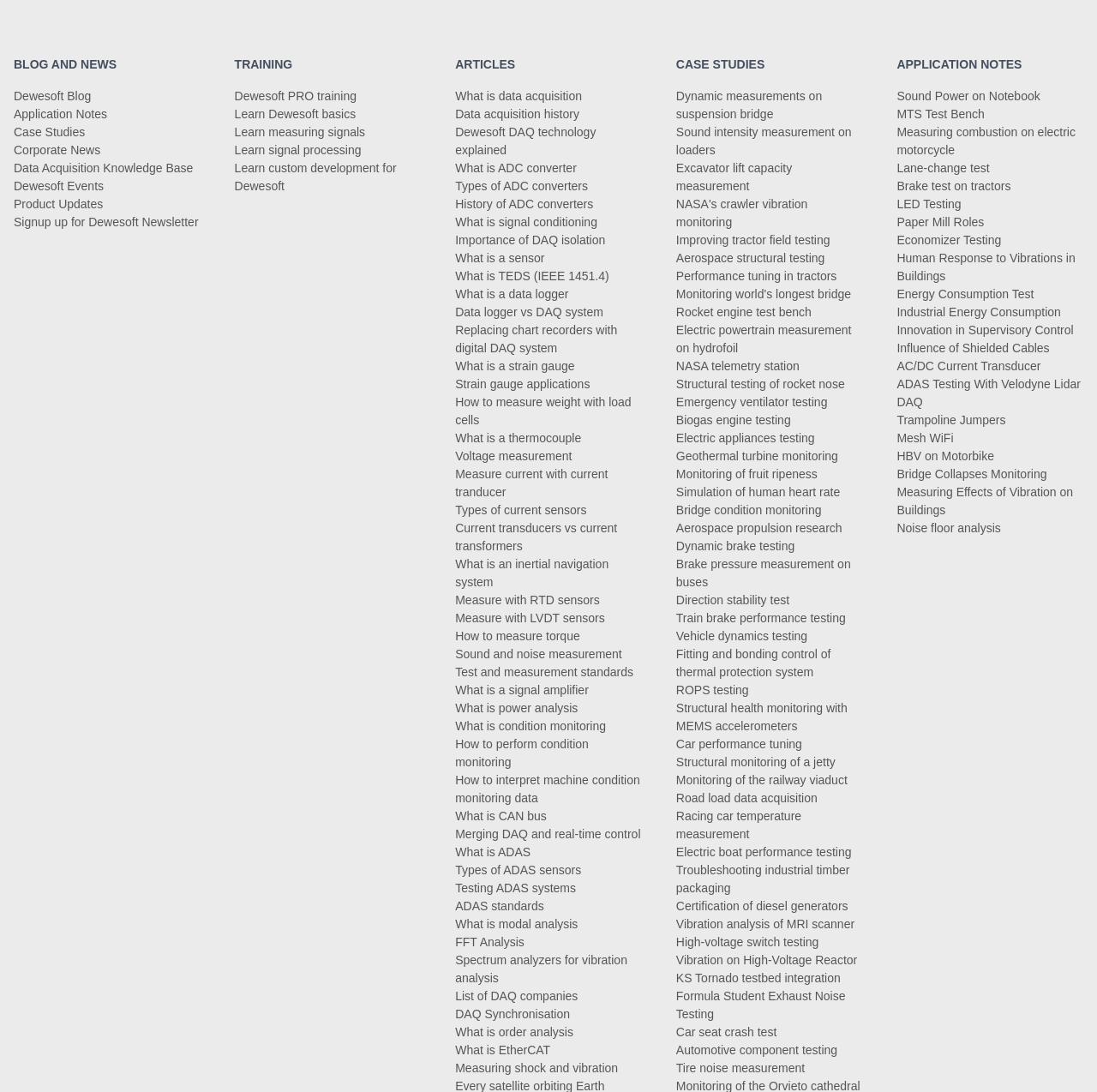Identify the bounding box coordinates of the clickable region required to complete the instruction: "Learn about 'Condition monitoring'". The coordinates should be given as four float numbers within the range of 0 and 1, i.e., [left, top, right, bottom].

[0.415, 0.659, 0.552, 0.671]